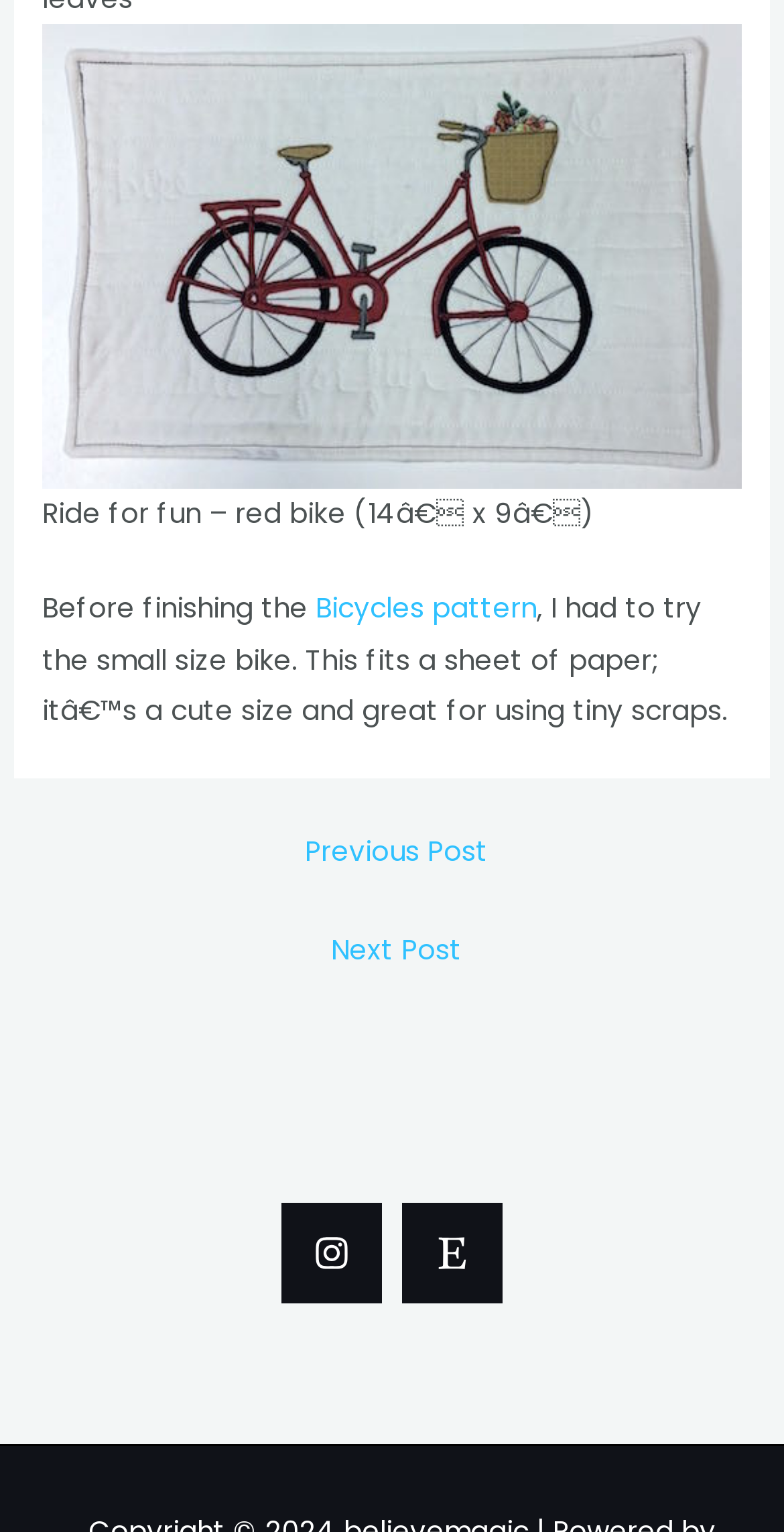What is the size of the red bike?
From the screenshot, supply a one-word or short-phrase answer.

14" x 9"